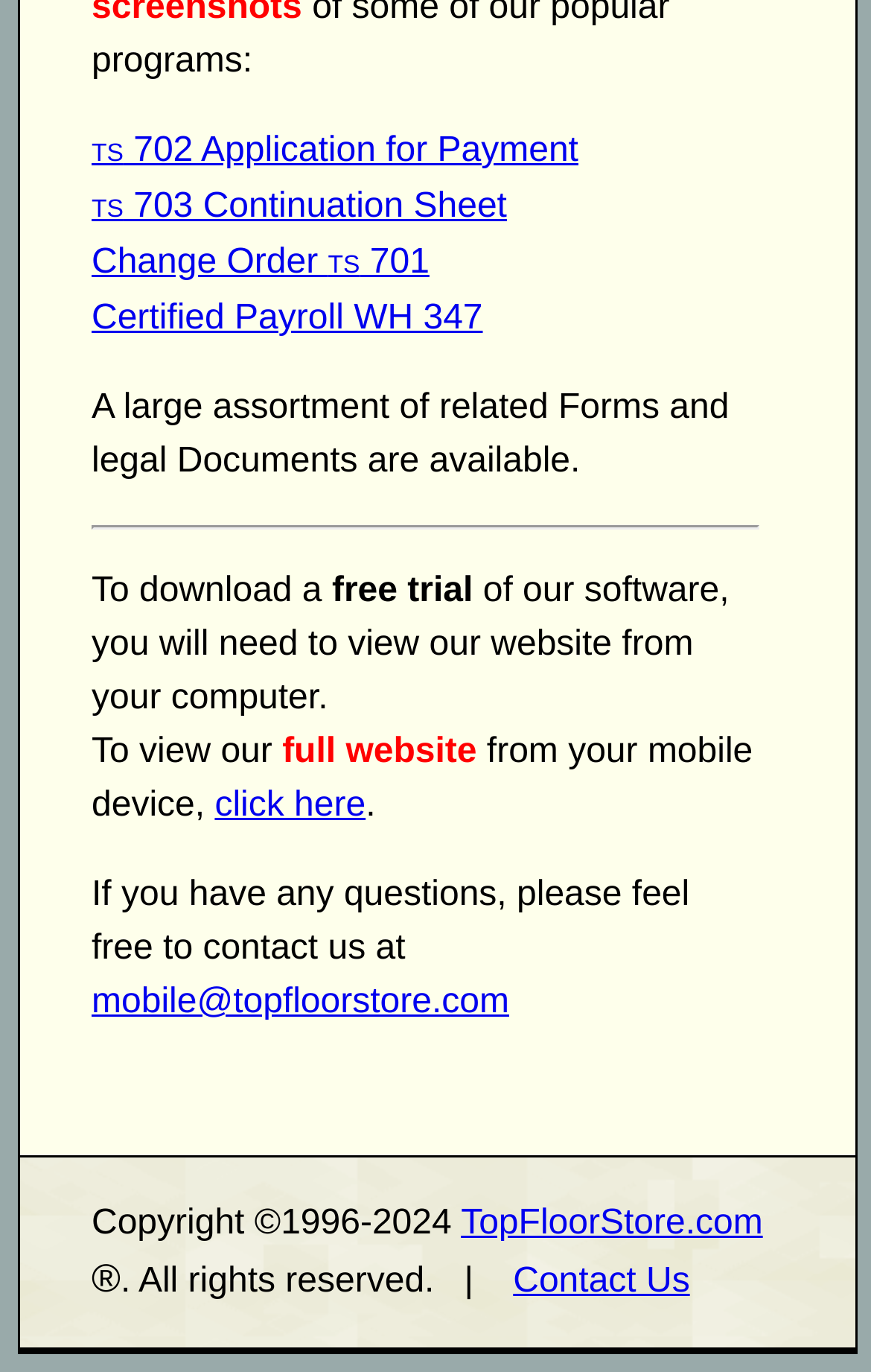Please respond to the question with a concise word or phrase:
What is the email address to contact for questions?

mobile@topfloorstore.com